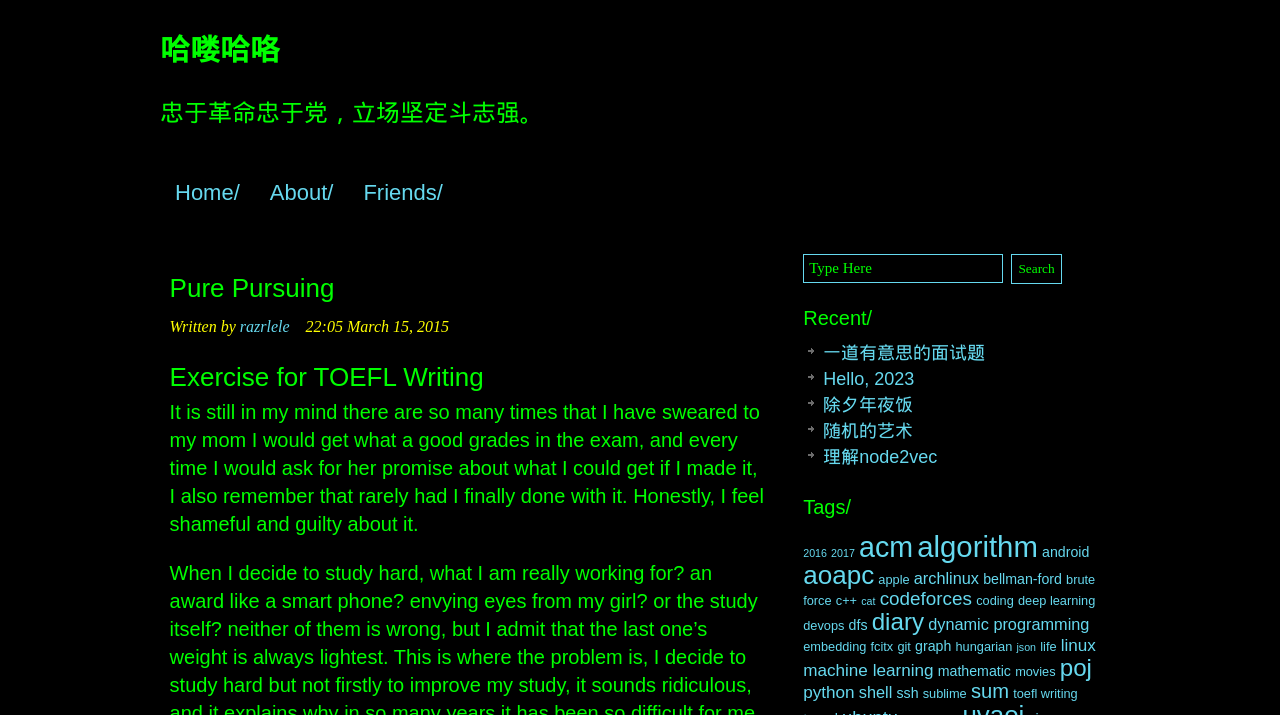Offer a thorough description of the webpage.

This webpage is titled "Pure Pursuing | 哈喽哈咯" and has a heading with the same text at the top left corner. Below the heading, there is a link with the same text. 

To the right of the heading, there are three links: "Home/", "About/", and "Friends/". 

Below these links, there is a heading "Pure Pursuing" followed by a static text "Written by" and a link "razrlele". Next to these elements, there is a static text with a date and time "22:05 March 15, 2015". 

Further down, there is a heading "Exercise for TOEFL Writing" followed by a static text describing a personal experience about making promises to get good grades in an exam. 

On the right side of the page, there is a textbox with a placeholder text "Type Here" and a search button below it. 

Below the textbox, there are several links labeled as "Recent/" followed by four article links with titles in Chinese. 

Further down, there are tags labeled as "Tags/" followed by numerous links categorized by year, topic, and other keywords. These links are arranged in a vertical list and take up most of the page.